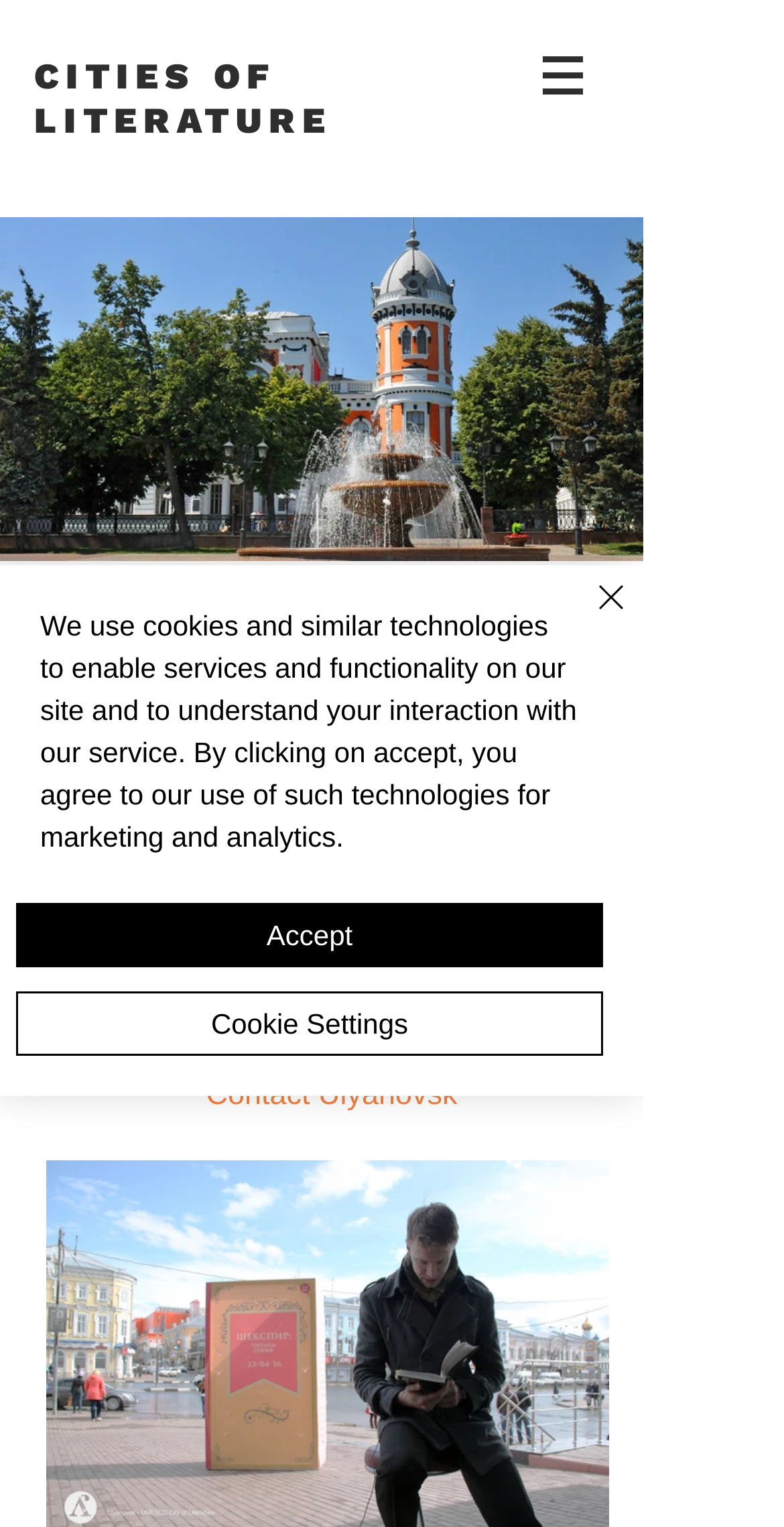Indicate the bounding box coordinates of the clickable region to achieve the following instruction: "Click the CITIES OF LITERATURE link."

[0.044, 0.036, 0.423, 0.092]